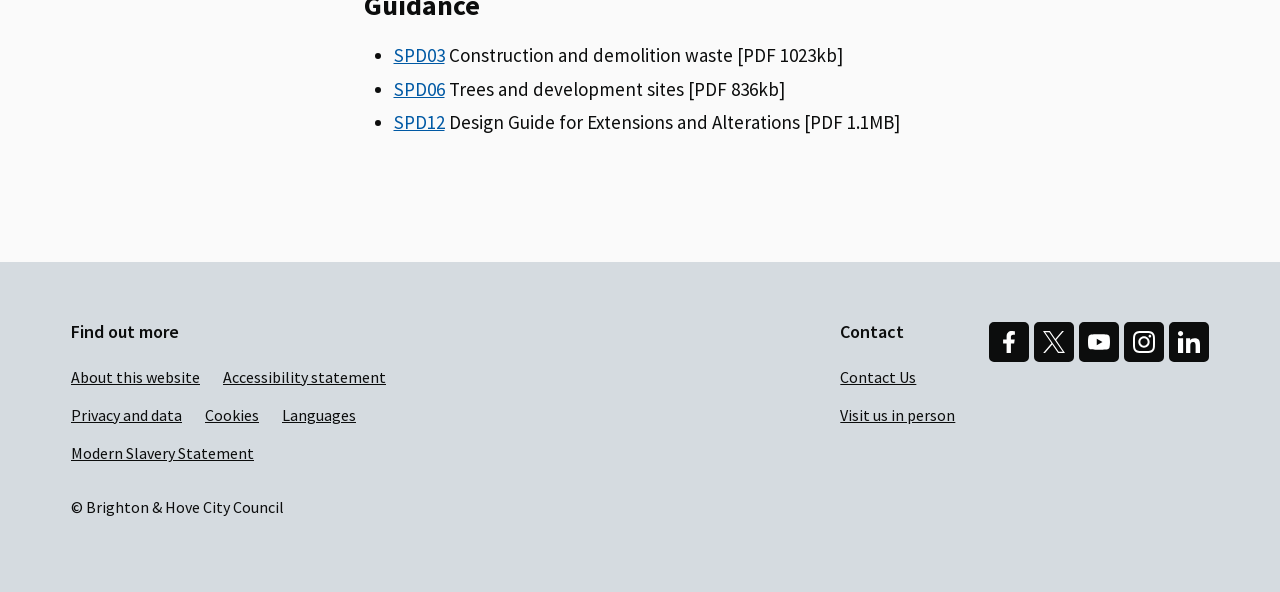What is the file size of the second PDF document?
Look at the image and answer with only one word or phrase.

836kb